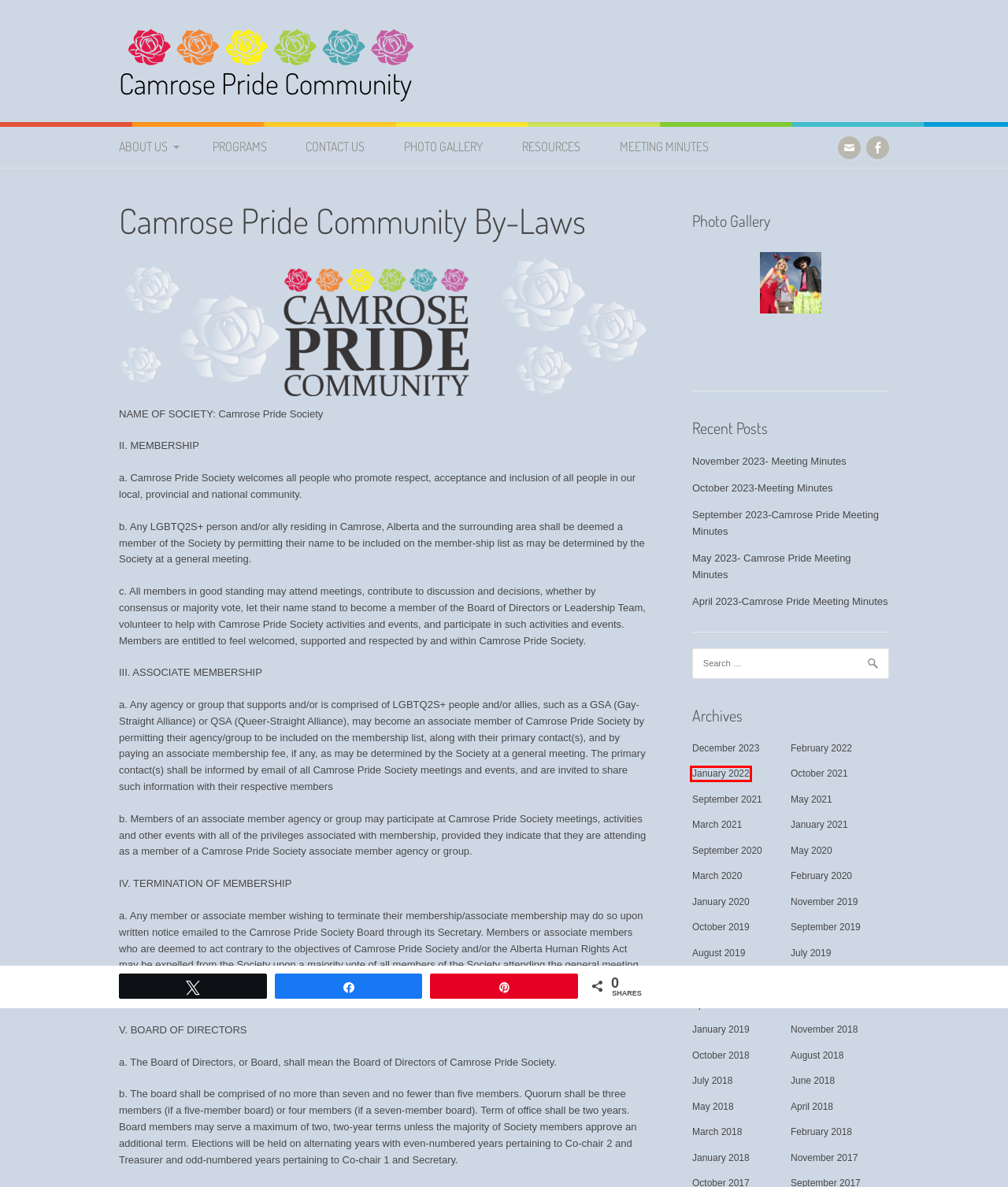Review the screenshot of a webpage which includes a red bounding box around an element. Select the description that best fits the new webpage once the element in the bounding box is clicked. Here are the candidates:
A. September 2021 – Camrose Pride Community
B. April 2023-Camrose Pride Meeting Minutes – Camrose Pride Community
C. December 2023 – Camrose Pride Community
D. September 2020 – Camrose Pride Community
E. October 2021 – Camrose Pride Community
F. November 2019 – Camrose Pride Community
G. June 2019 – Camrose Pride Community
H. January 2022 – Camrose Pride Community

H